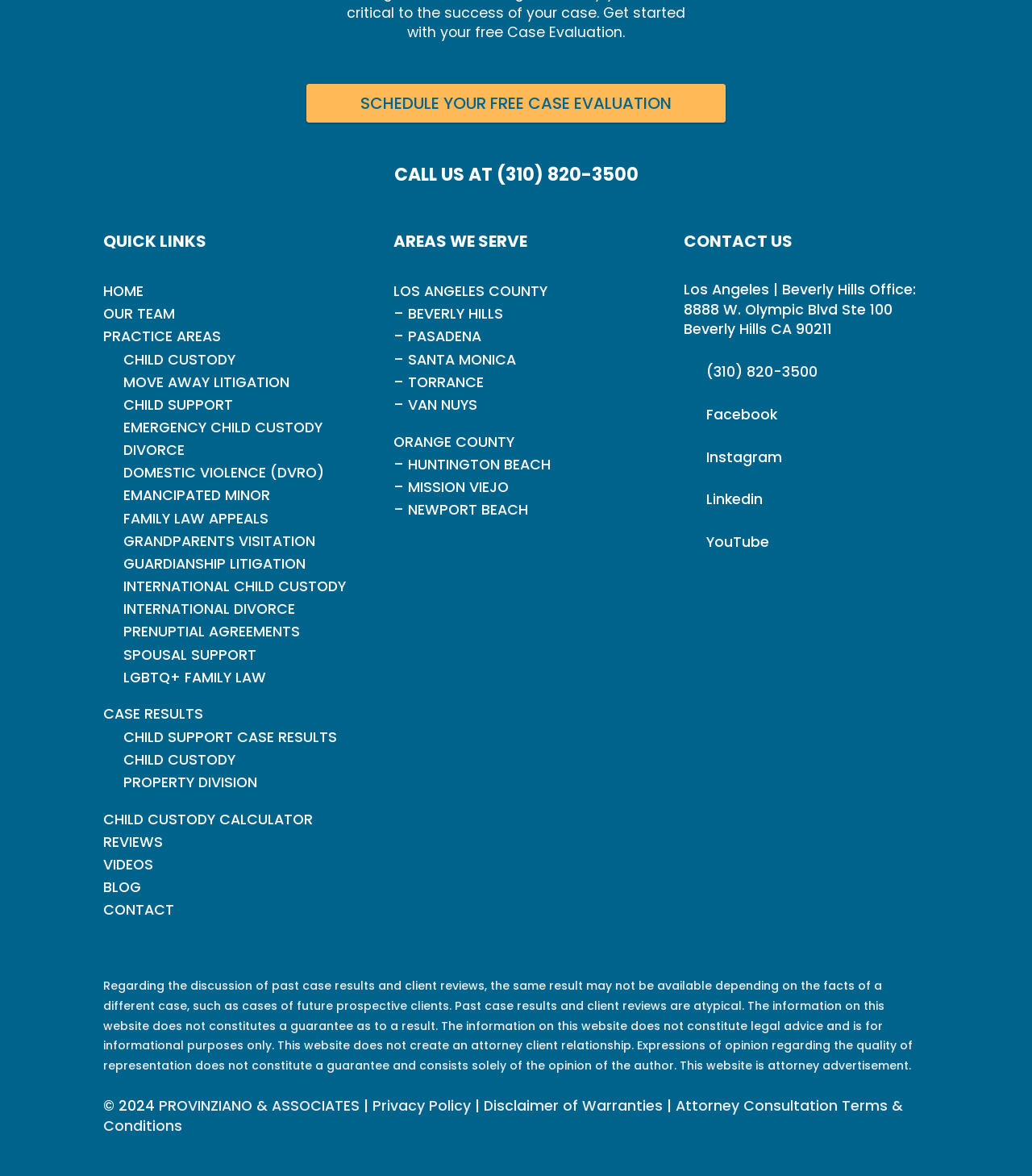Provide the bounding box for the UI element matching this description: "Facebook".

[0.685, 0.344, 0.753, 0.361]